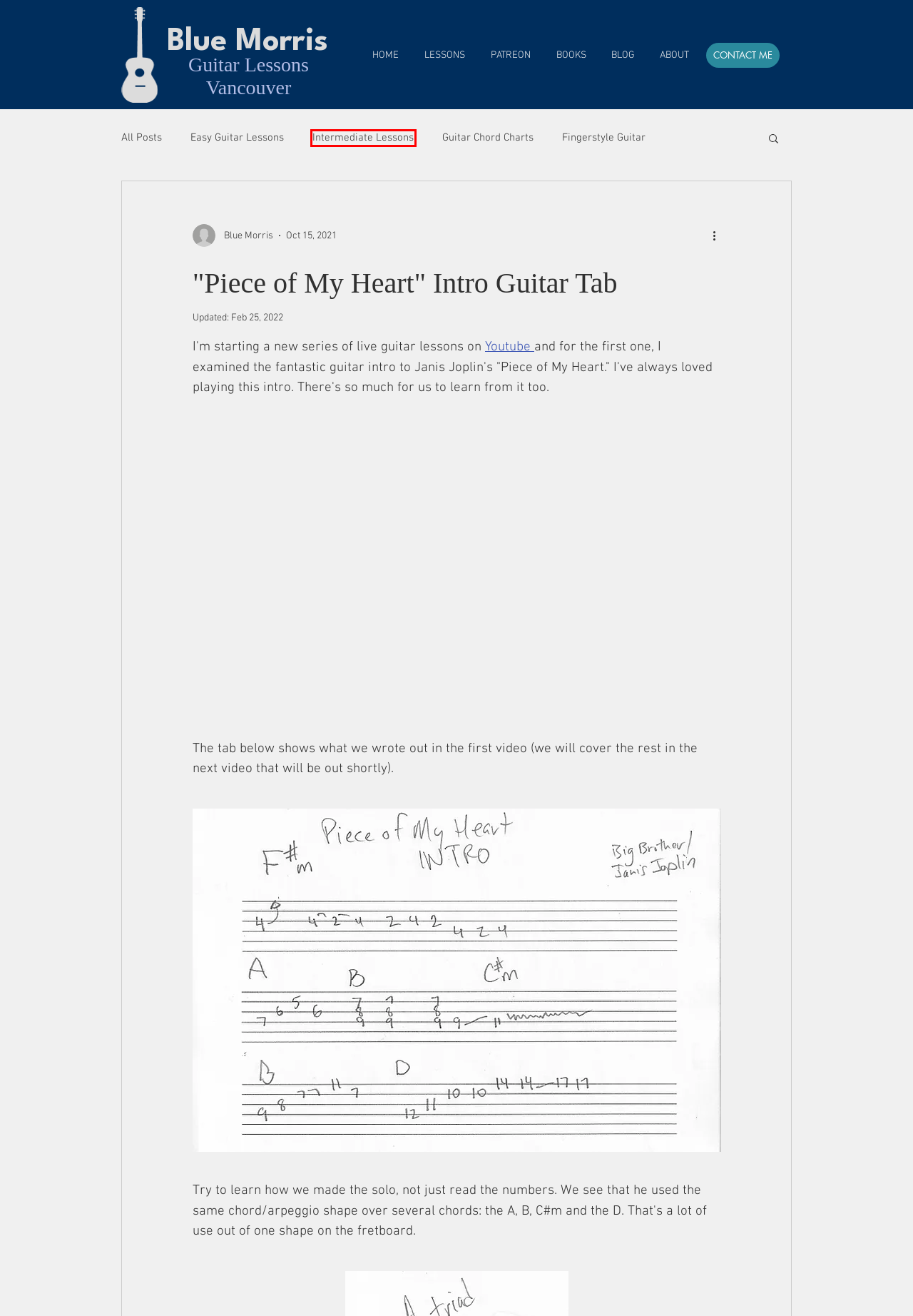Examine the screenshot of the webpage, which has a red bounding box around a UI element. Select the webpage description that best fits the new webpage after the element inside the red bounding box is clicked. Here are the choices:
A. Contact | Blue Morris Guitar Lessons | Vancouver
B. Blog | Blue Morris Guitar Lessons | Vancouver
C. Intermediate Lessons
D. Guitar Lessons | Blue Morris | Vancouver
E. GUITAR BOOKS | Blue Morris
F. Scales, Modes, Exercises
G. Music | Blue Morris | Vancouver
H. Guitar Chord Charts

C